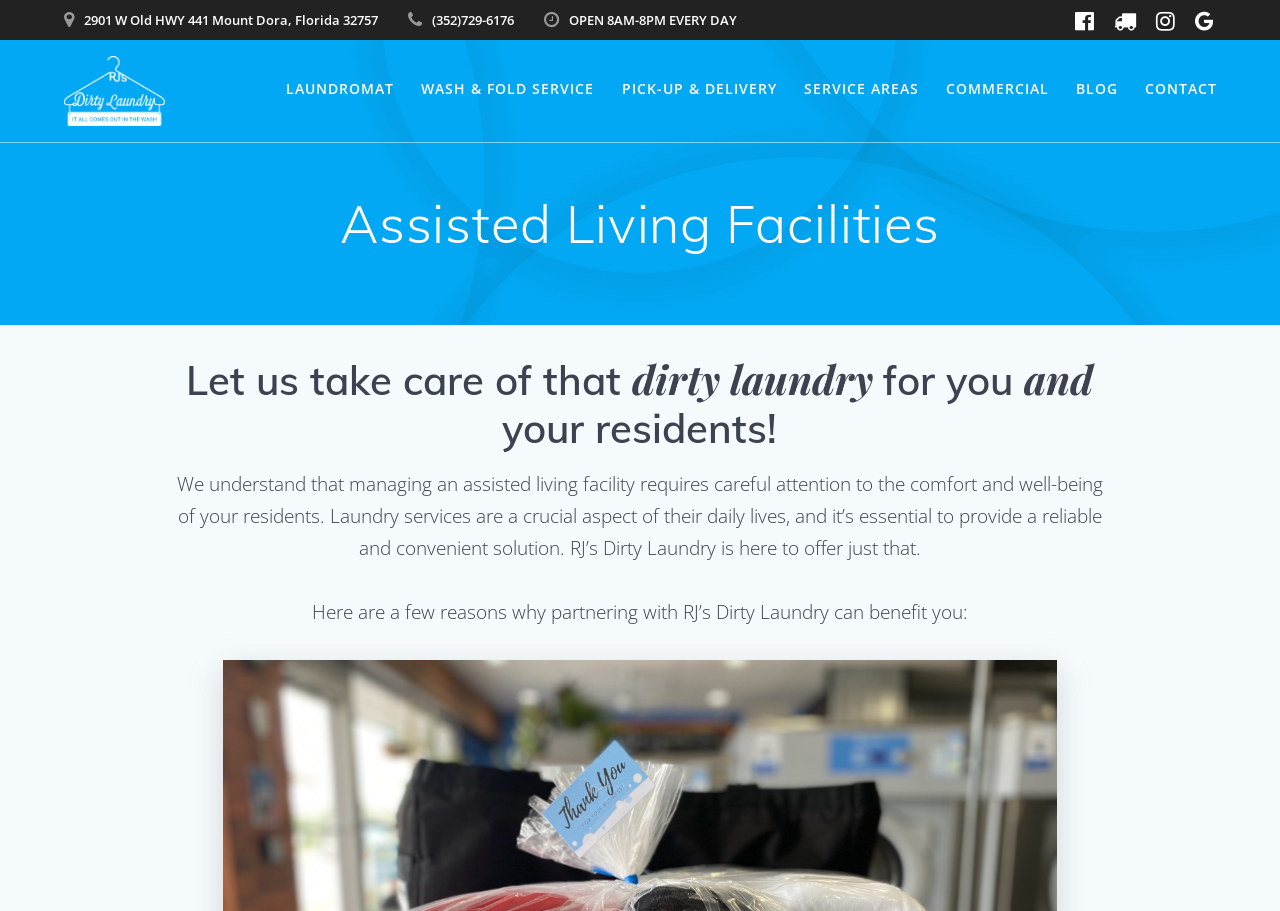Kindly provide the bounding box coordinates of the section you need to click on to fulfill the given instruction: "View BLOG posts".

[0.841, 0.086, 0.874, 0.114]